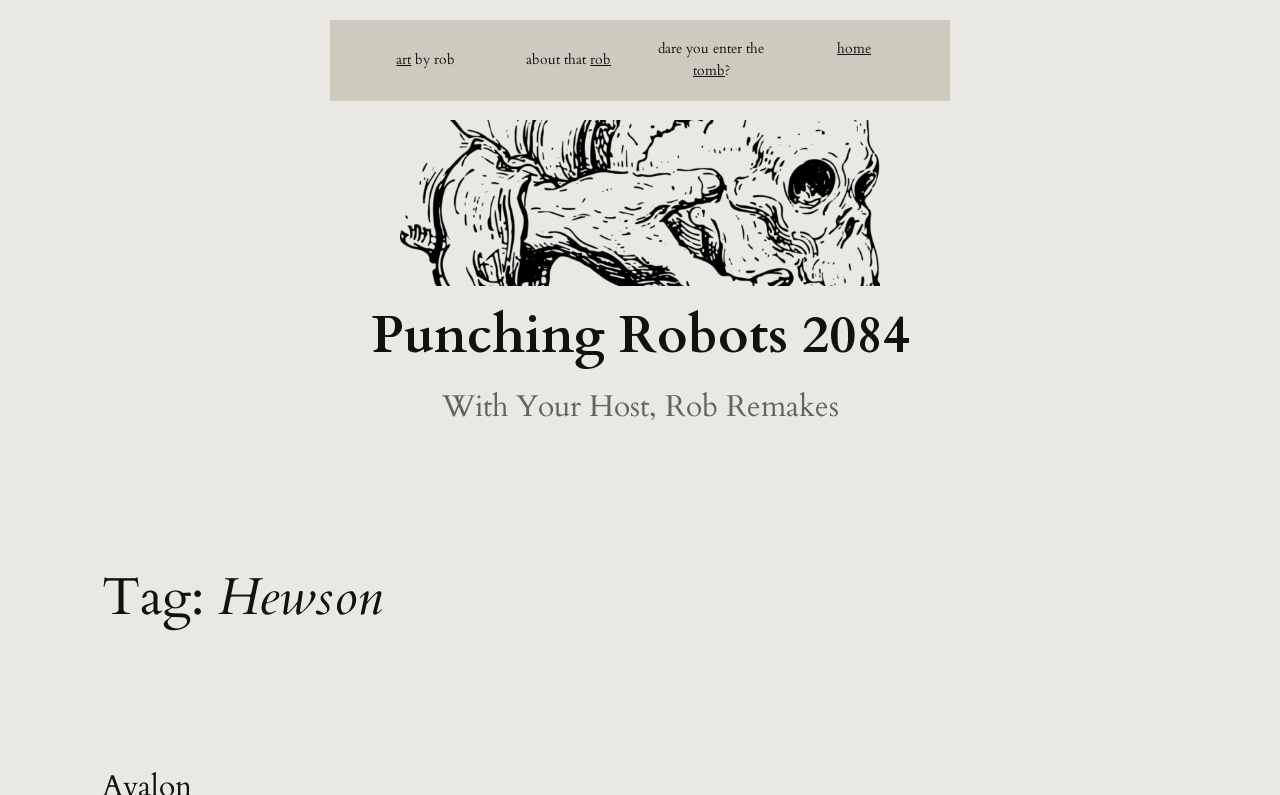What is the name of the host?
Offer a detailed and exhaustive answer to the question.

The question can be answered by looking at the text 'With Your Host, Rob Remakes' which is a static text element on the webpage.